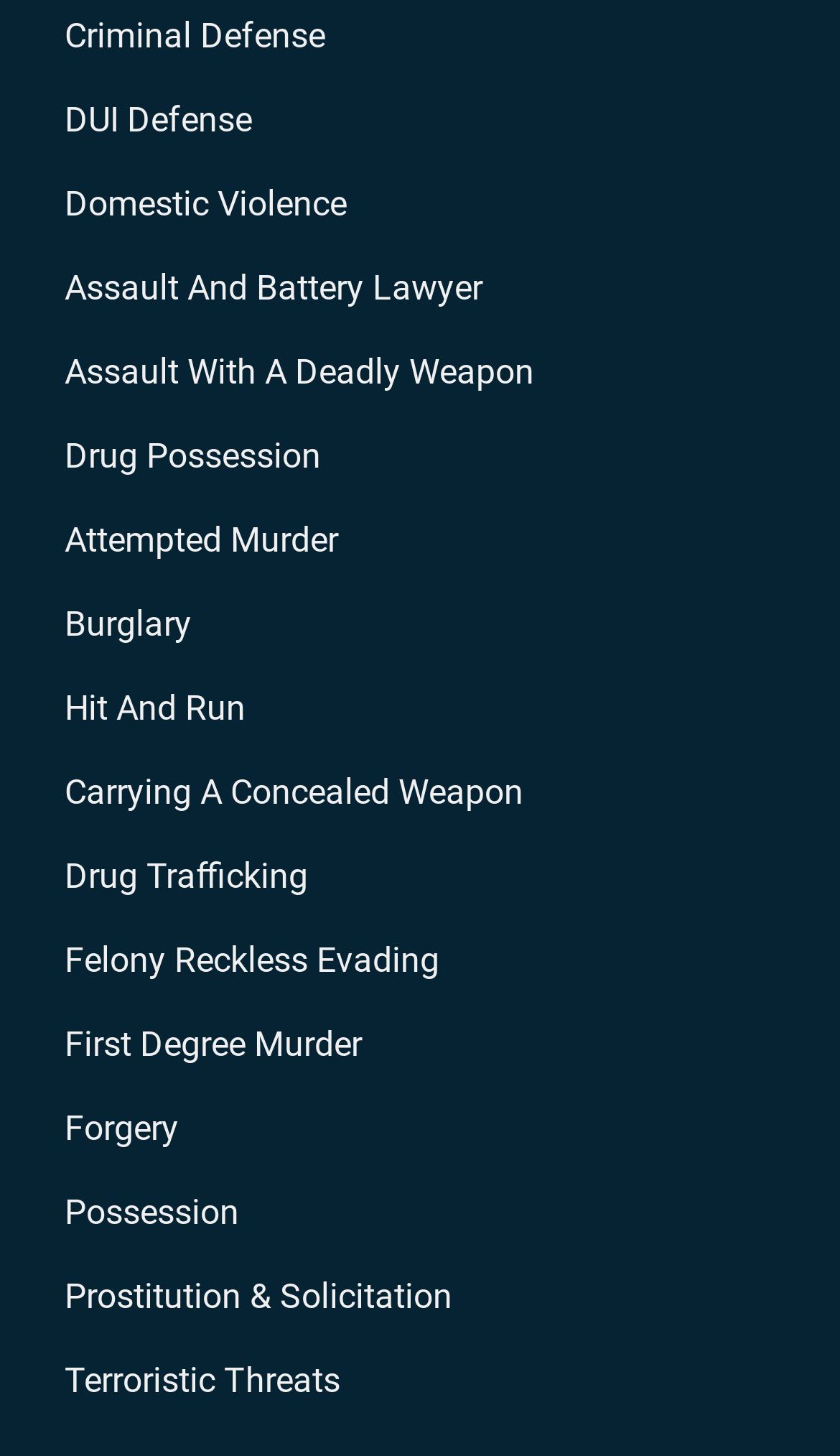Ascertain the bounding box coordinates for the UI element detailed here: "Drug Possession". The coordinates should be provided as [left, top, right, bottom] with each value being a float between 0 and 1.

[0.077, 0.298, 0.382, 0.326]